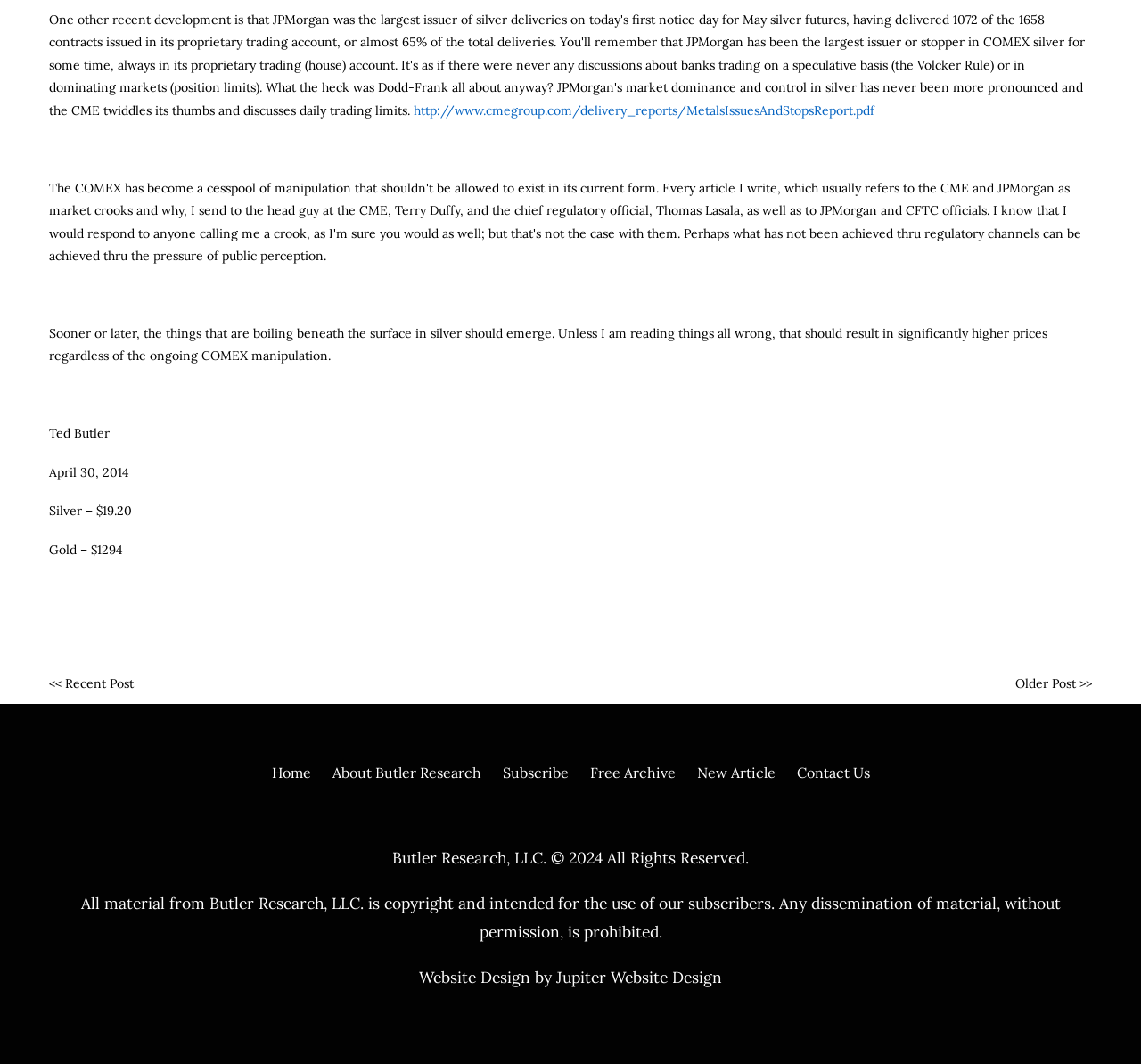Find and provide the bounding box coordinates for the UI element described here: "Contact Us". The coordinates should be given as four float numbers between 0 and 1: [left, top, right, bottom].

[0.698, 0.718, 0.762, 0.735]